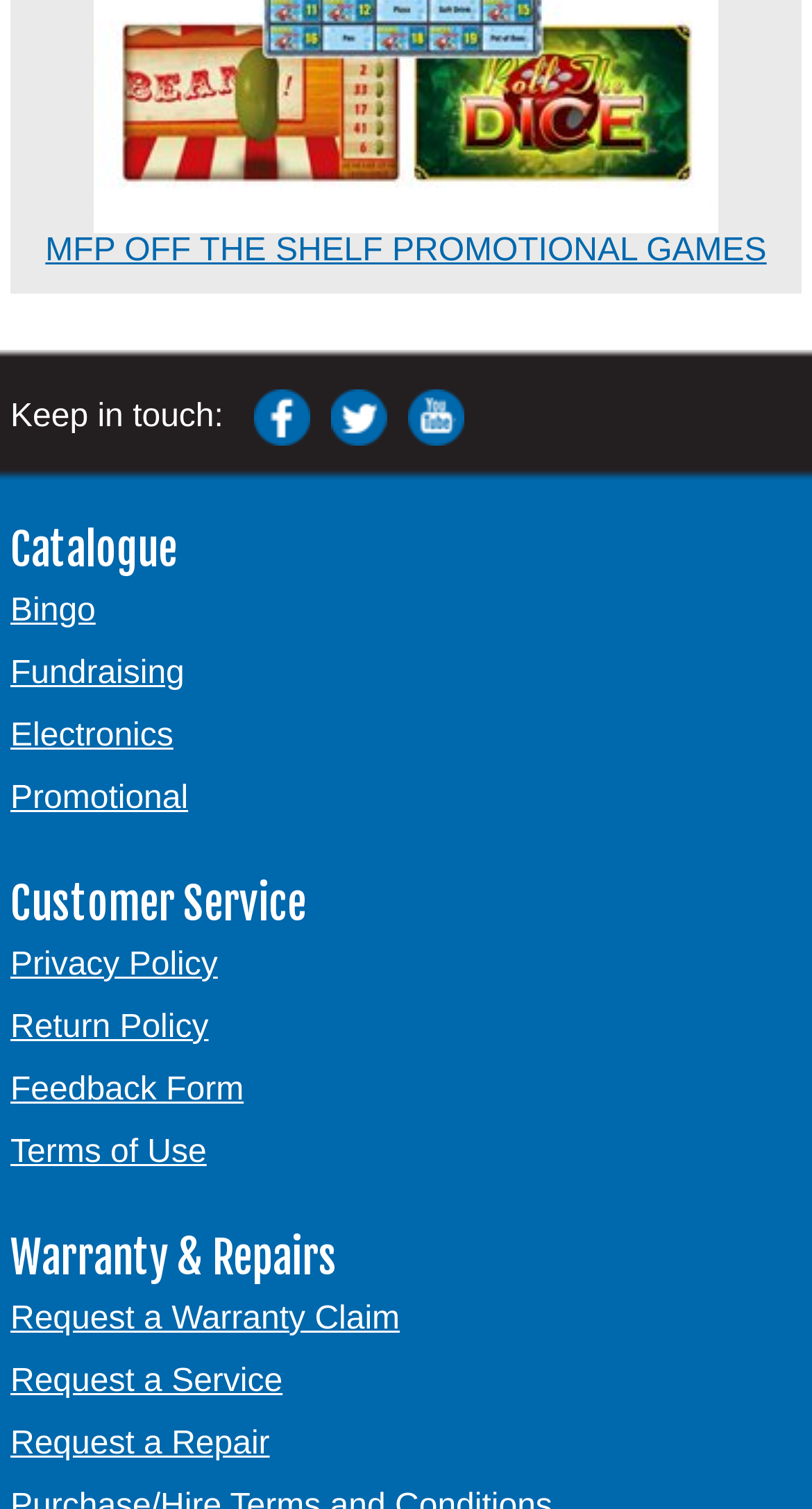Show the bounding box coordinates for the element that needs to be clicked to execute the following instruction: "Visit MFP OFF THE SHELF PROMOTIONAL GAMES". Provide the coordinates in the form of four float numbers between 0 and 1, i.e., [left, top, right, bottom].

[0.013, 0.154, 0.987, 0.179]